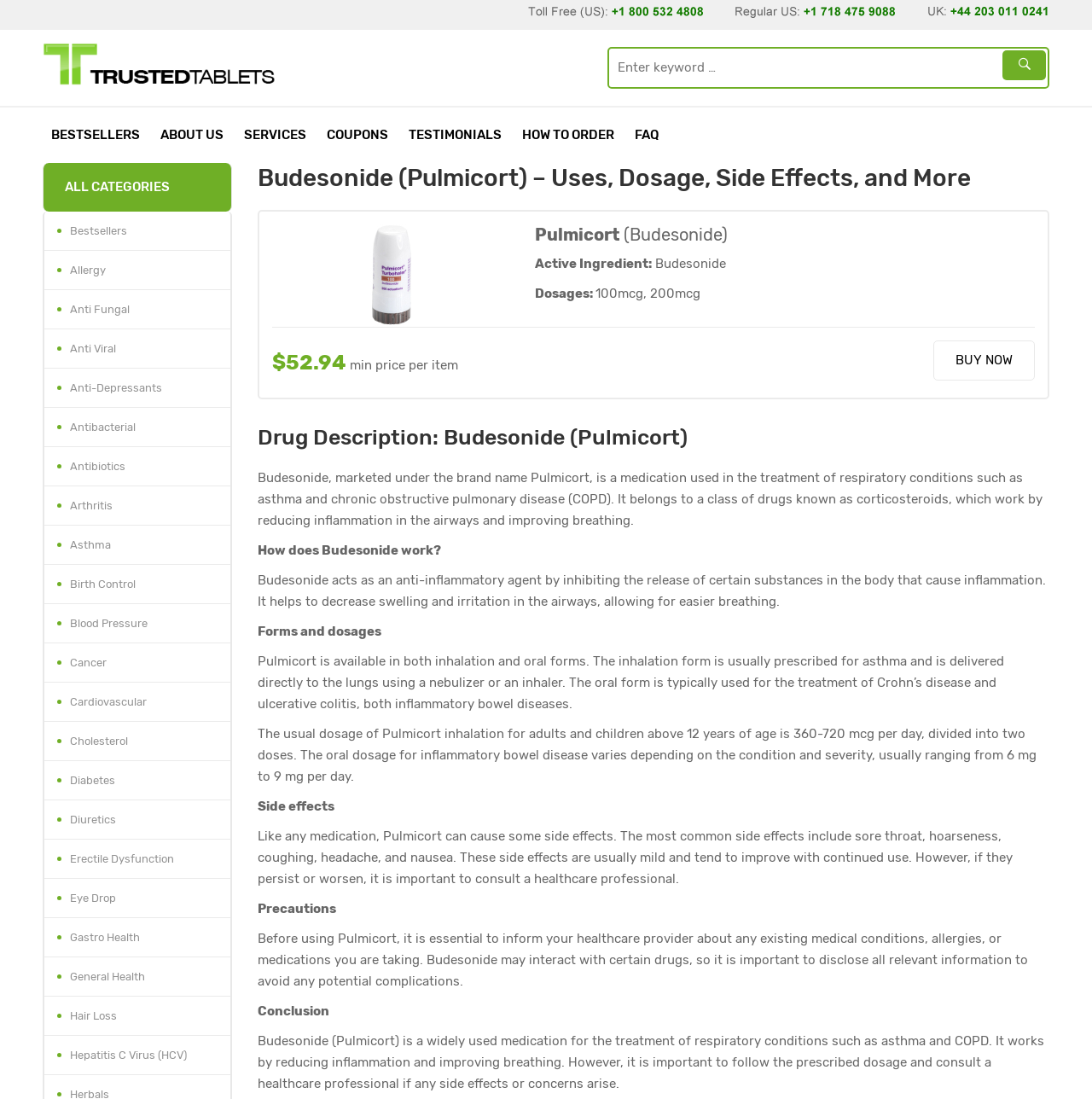Specify the bounding box coordinates of the area to click in order to follow the given instruction: "View 'TESTIMONIALS'."

[0.366, 0.098, 0.467, 0.149]